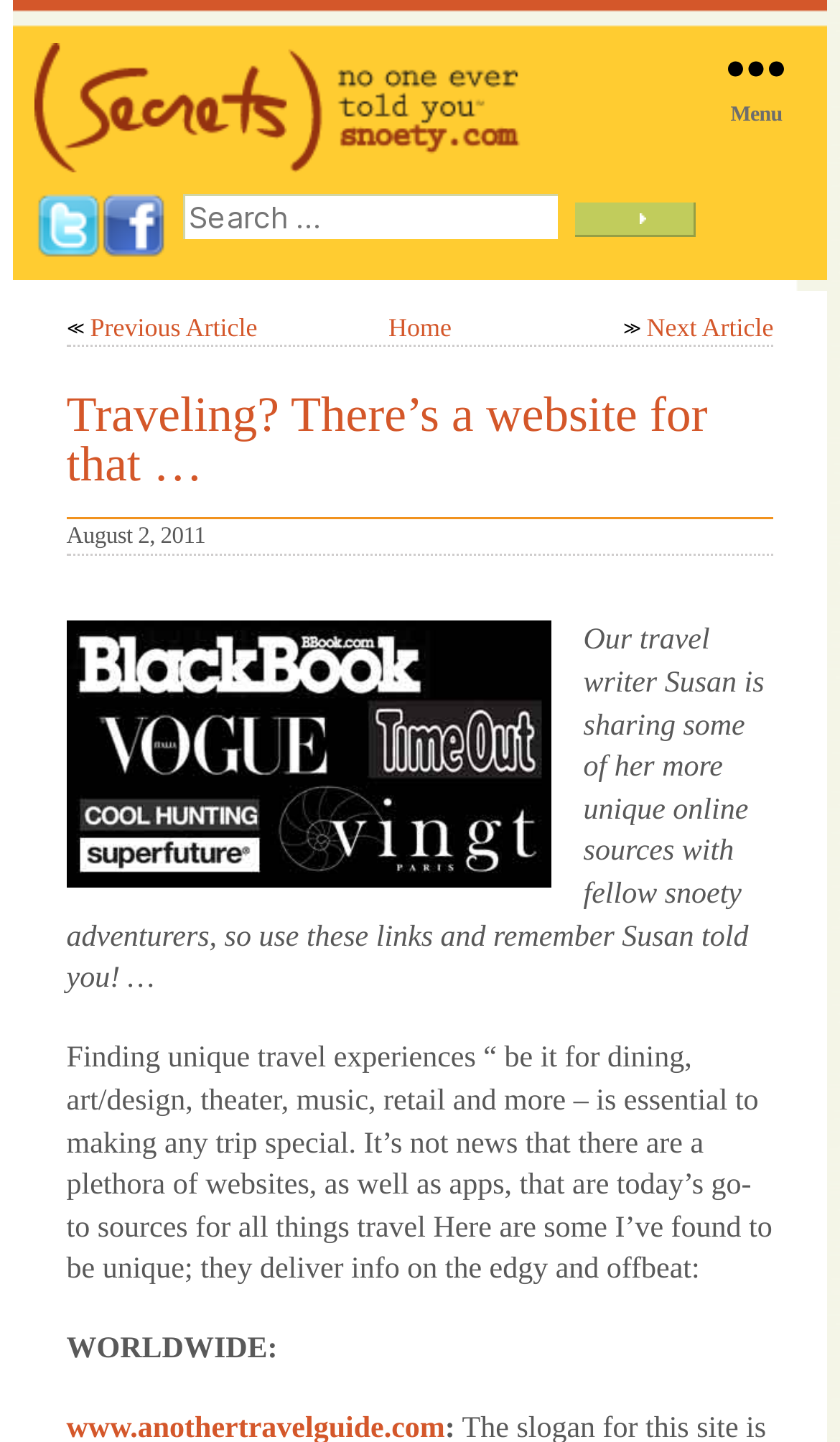Locate the bounding box coordinates of the UI element described by: "parent_node: SNOETY". Provide the coordinates as four float numbers between 0 and 1, formatted as [left, top, right, bottom].

[0.041, 0.03, 0.636, 0.119]